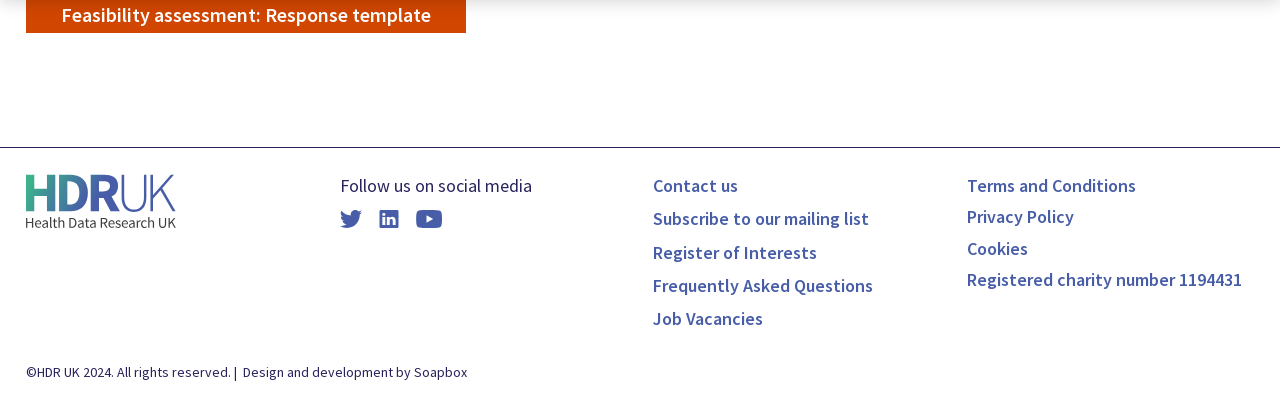Predict the bounding box of the UI element based on this description: "Copyright".

None